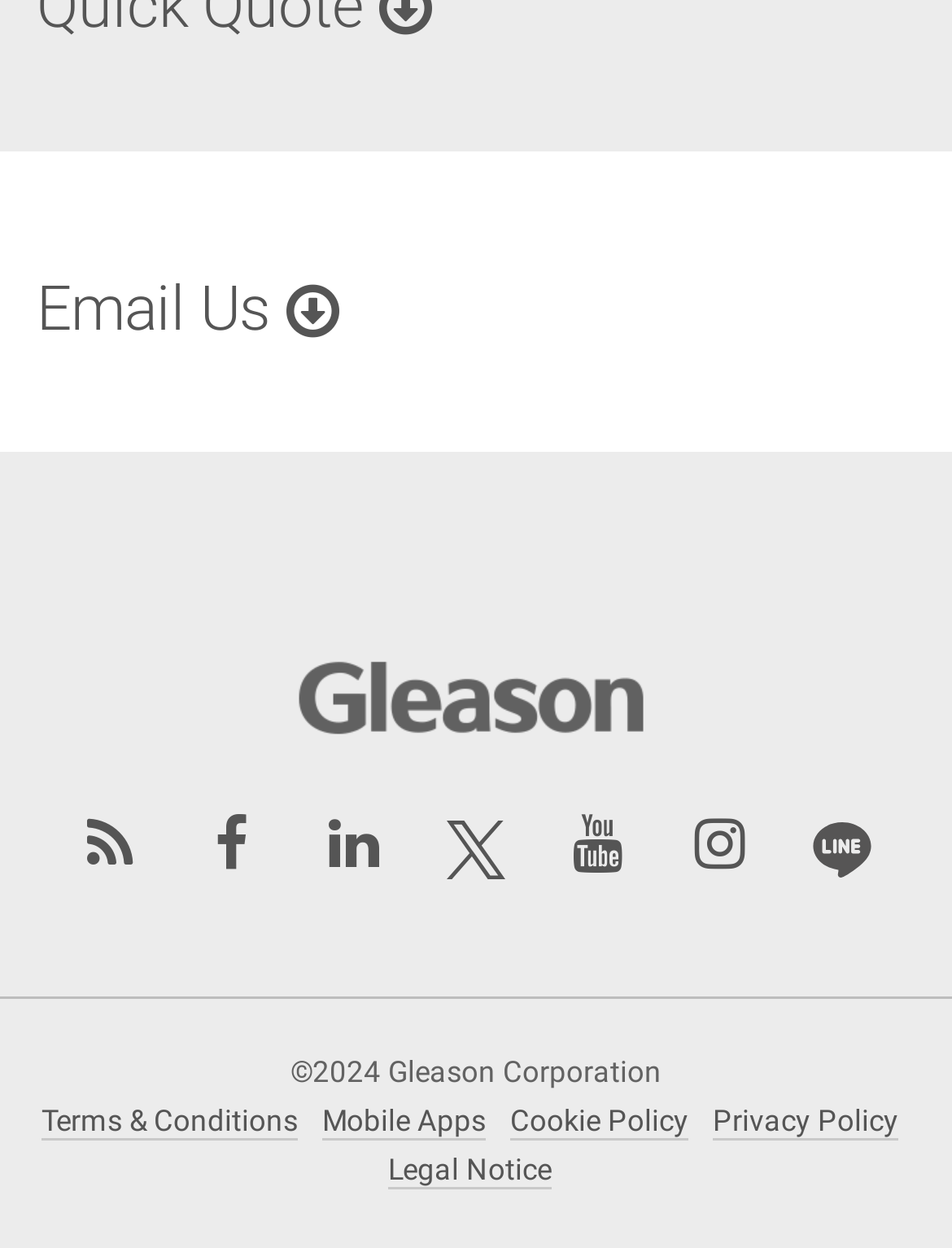Using the provided element description, identify the bounding box coordinates as (top-left x, top-left y, bottom-right x, bottom-right y). Ensure all values are between 0 and 1. Description: Terms & Conditions

[0.044, 0.885, 0.313, 0.912]